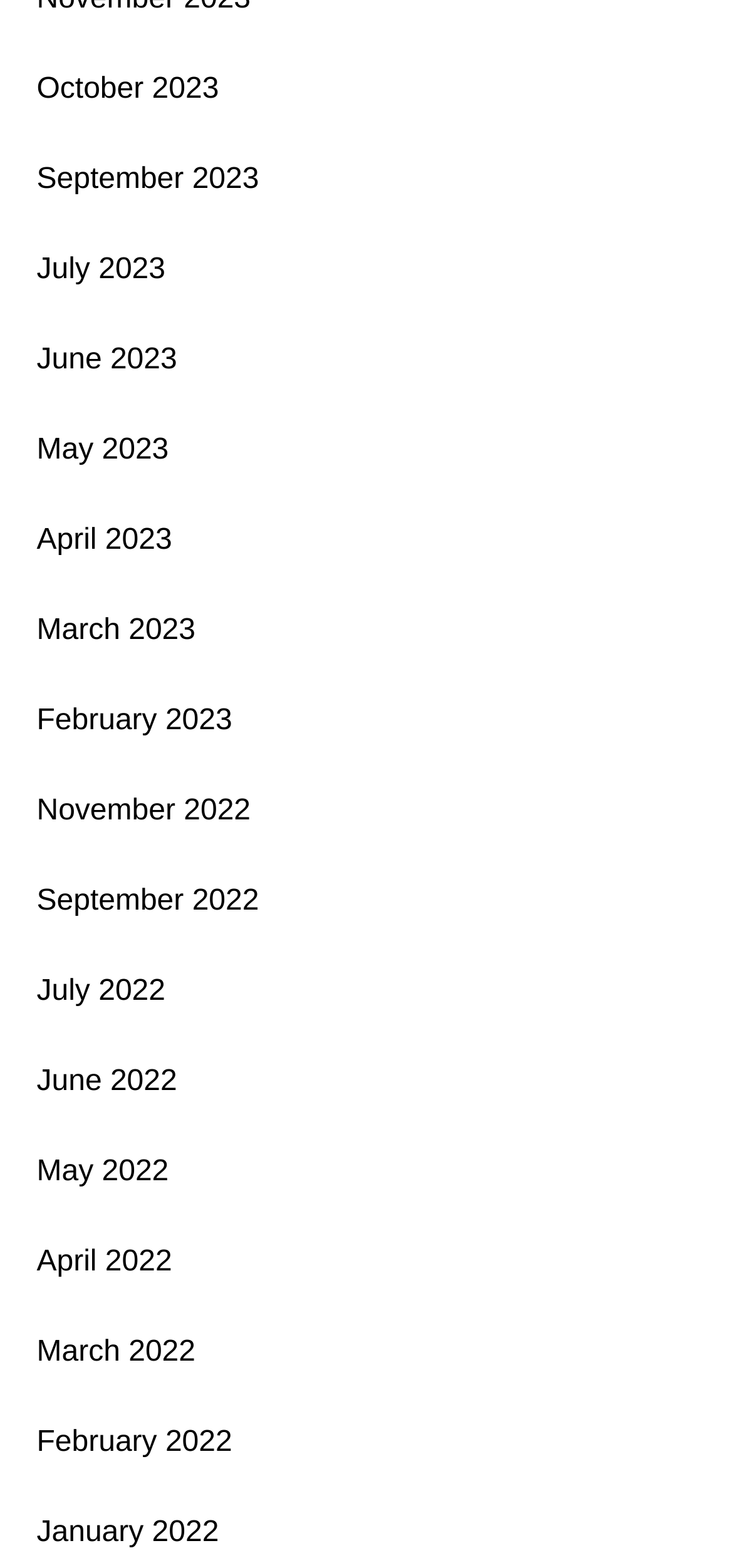Locate the UI element described by May 2023 in the provided webpage screenshot. Return the bounding box coordinates in the format (top-left x, top-left y, bottom-right x, bottom-right y), ensuring all values are between 0 and 1.

[0.05, 0.271, 0.23, 0.305]